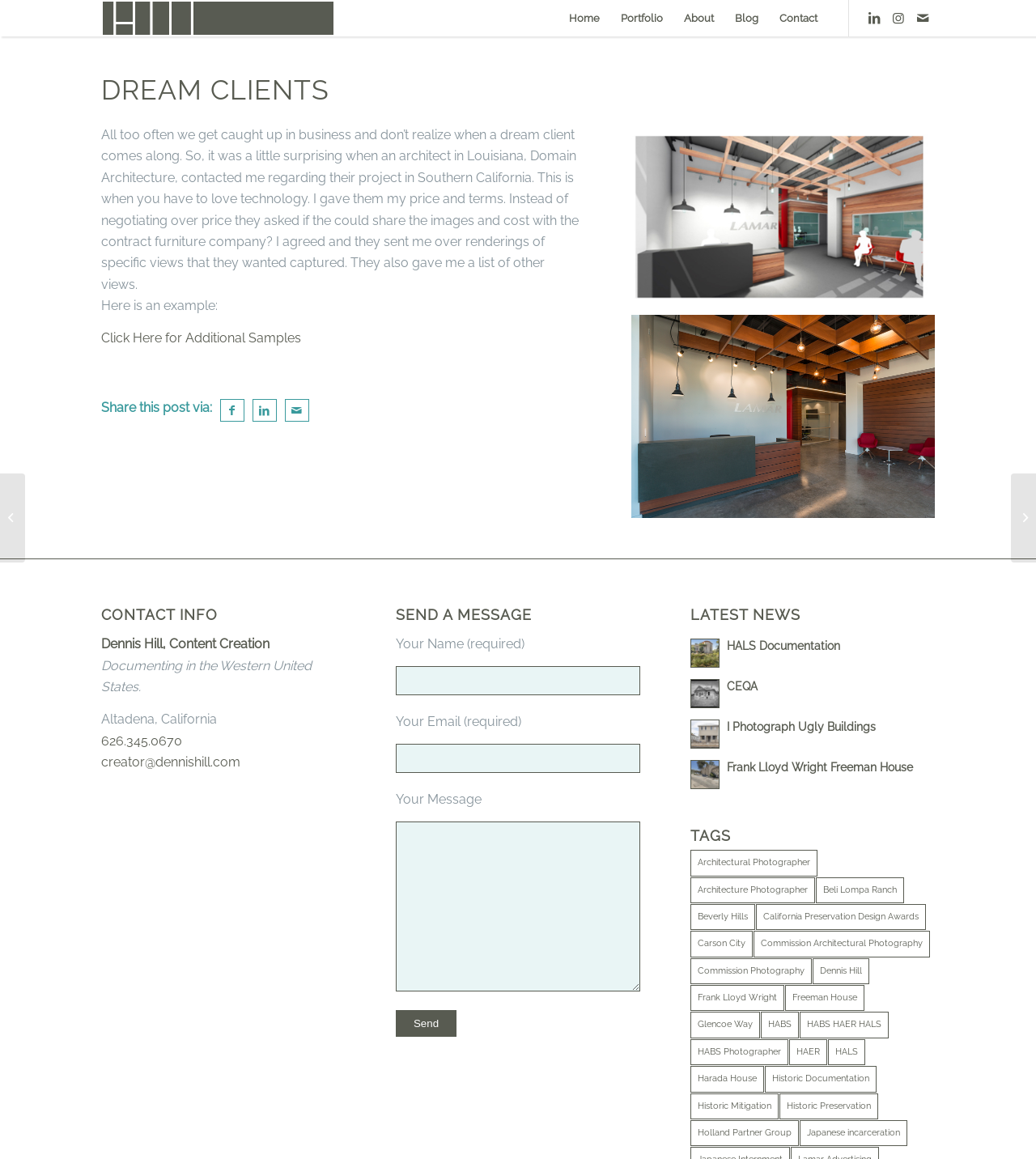Can you specify the bounding box coordinates for the region that should be clicked to fulfill this instruction: "Fill out the contact form".

[0.382, 0.547, 0.618, 0.895]